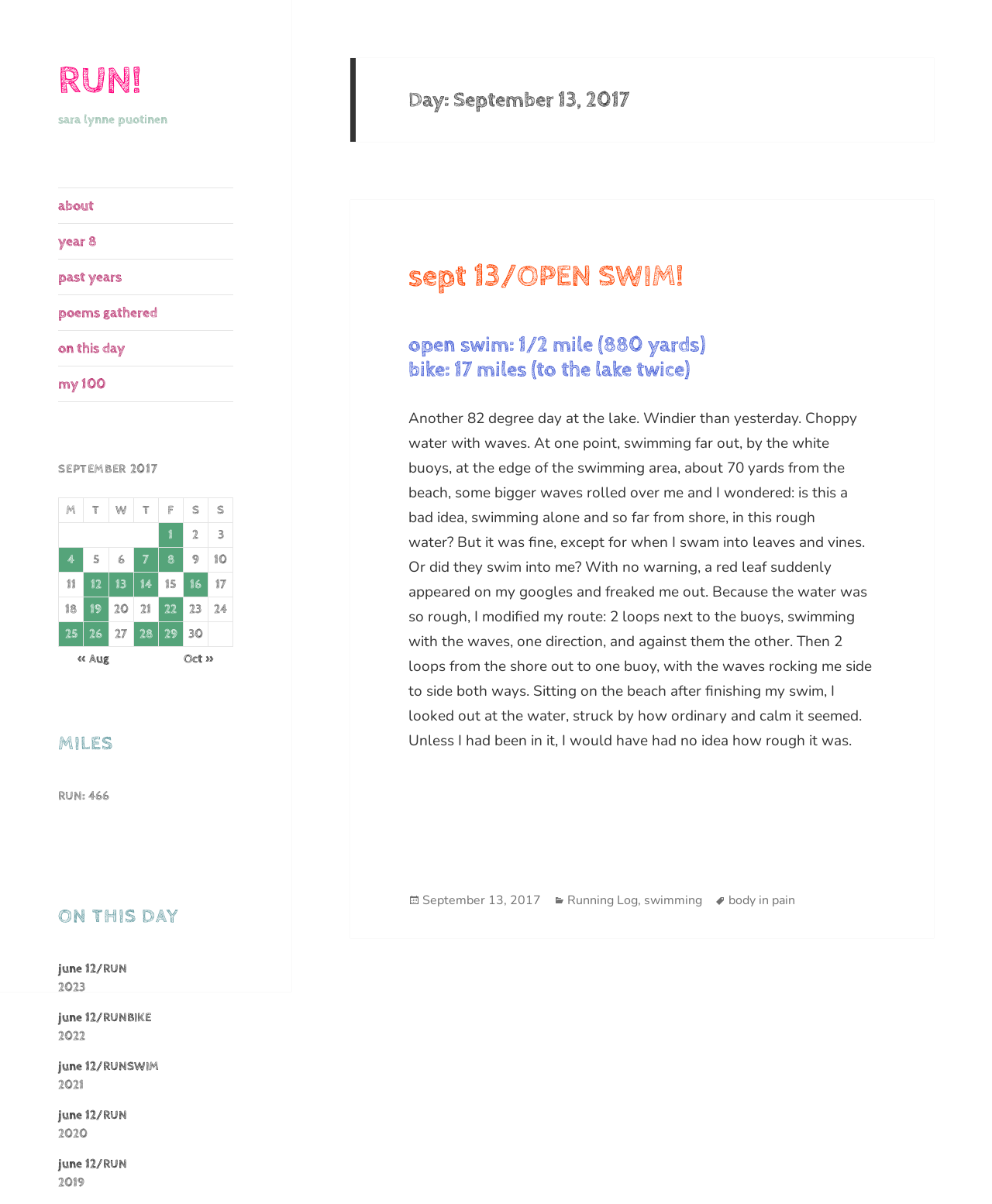Generate a detailed explanation of the webpage's features and information.

This webpage appears to be a personal blog or journal, with a focus on running and fitness. At the top of the page, there is a title "September 13, 2017 – RUN!" and a link to the author's name, "sara lynne puotinen". Below this, there are several navigation links, including "about", "year 8", "past years", "poems gathered", "on this day", and "my 100".

The main content of the page is a table displaying a calendar for September 2017. The table has seven columns, labeled "M", "T", "W", "T", "F", "S", and "S", representing the days of the week. Each row in the table corresponds to a specific date in September, with links to posts published on that day. The posts are titled with the date and a brief description, such as "Posts published on September 1, 2017".

Below the calendar table, there are two navigation links, "« Aug" and "Oct »", allowing the user to navigate to the previous or next month.

Further down the page, there are several headings and links related to running and fitness. The first heading, "MILES", is followed by a static text "RUN: 466", indicating the total miles run. The next heading, "ON THIS DAY", is followed by links to specific posts, including "june 12/RUN" and "june 12/RUNBIKE", and a static text "2023".